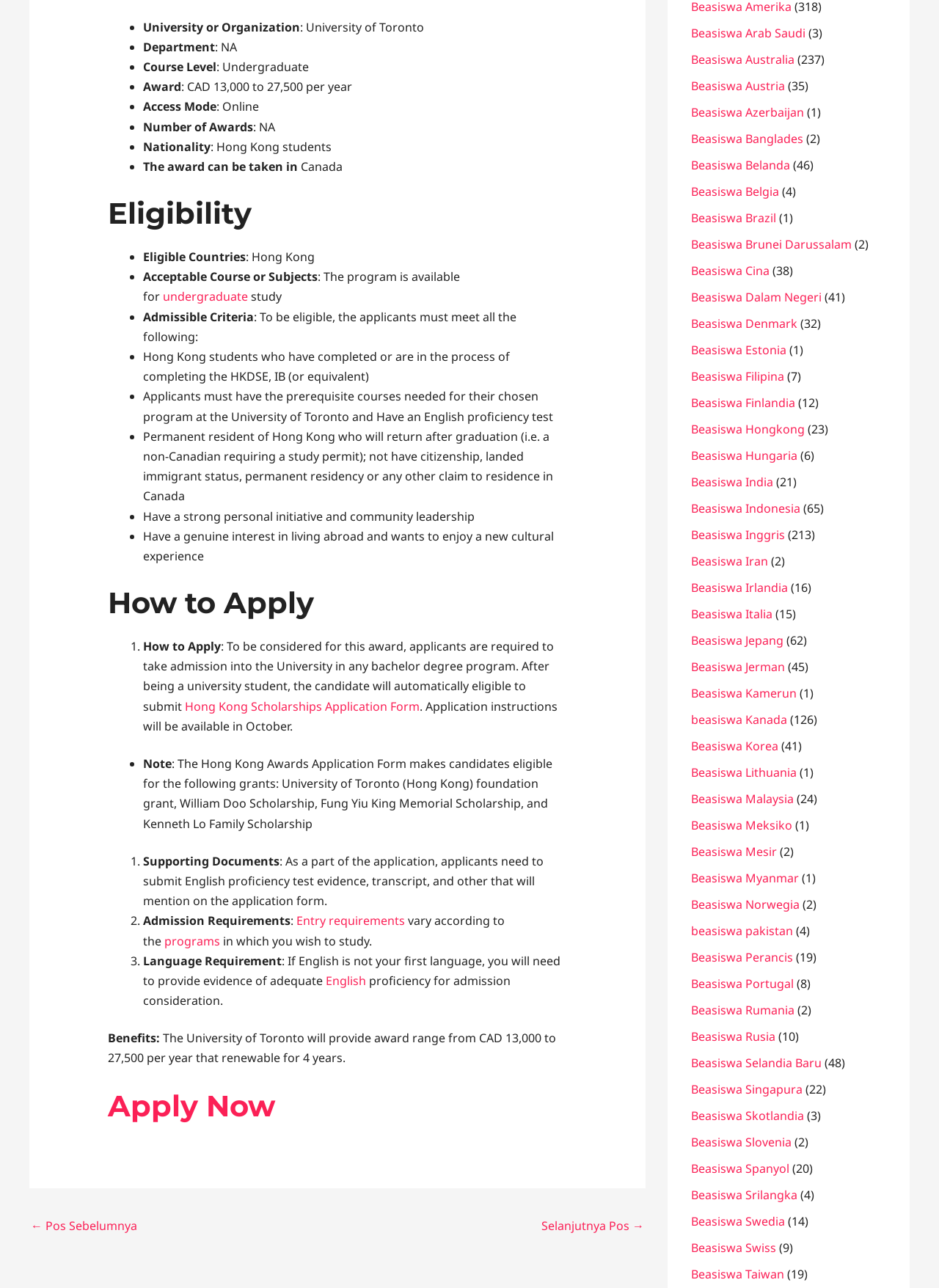Provide the bounding box coordinates, formatted as (top-left x, top-left y, bottom-right x, bottom-right y), with all values being floating point numbers between 0 and 1. Identify the bounding box of the UI element that matches the description: Beasiswa Brunei Darussalam

[0.736, 0.183, 0.907, 0.196]